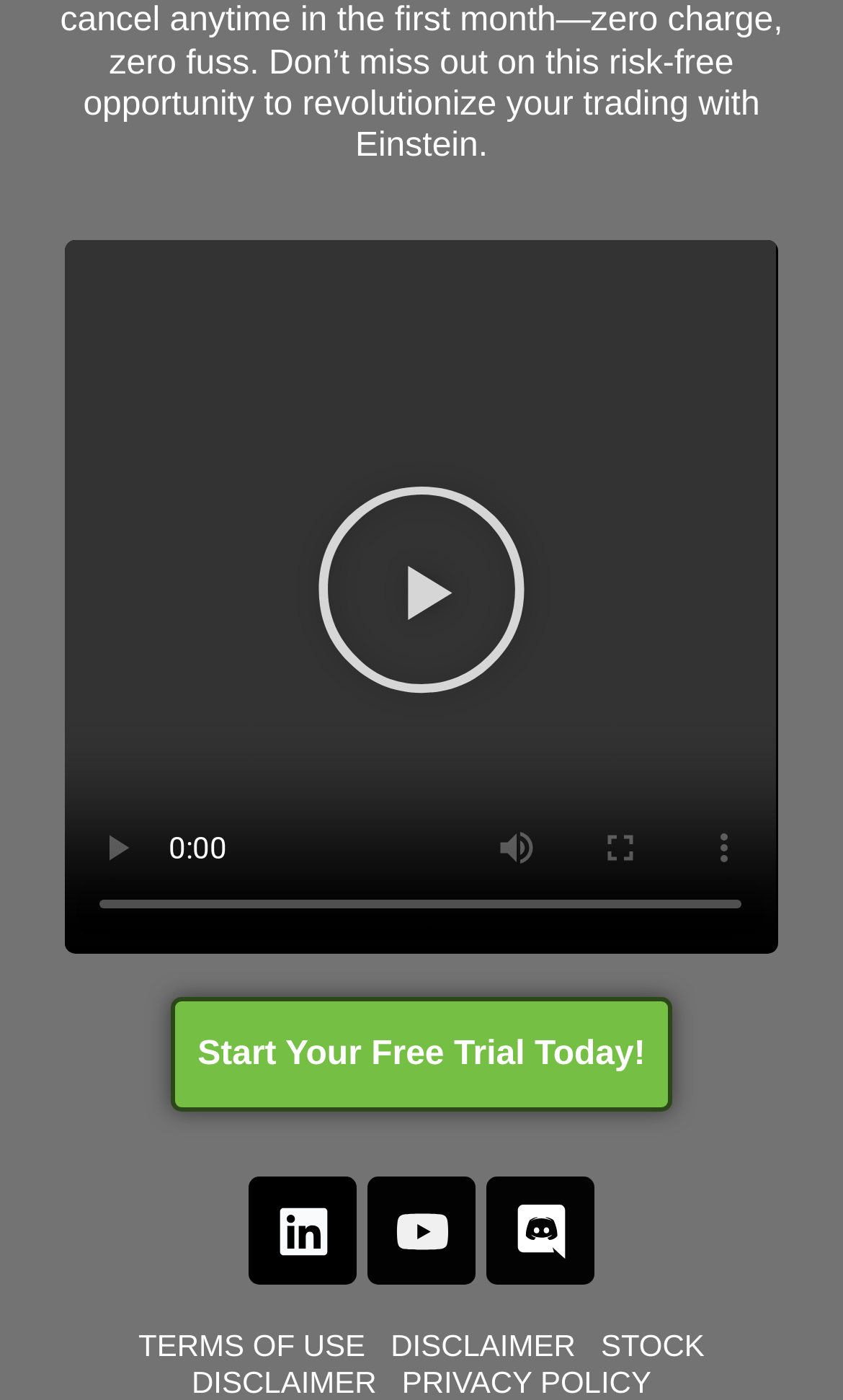Use a single word or phrase to respond to the question:
What is the value max of the video time scrubber?

100